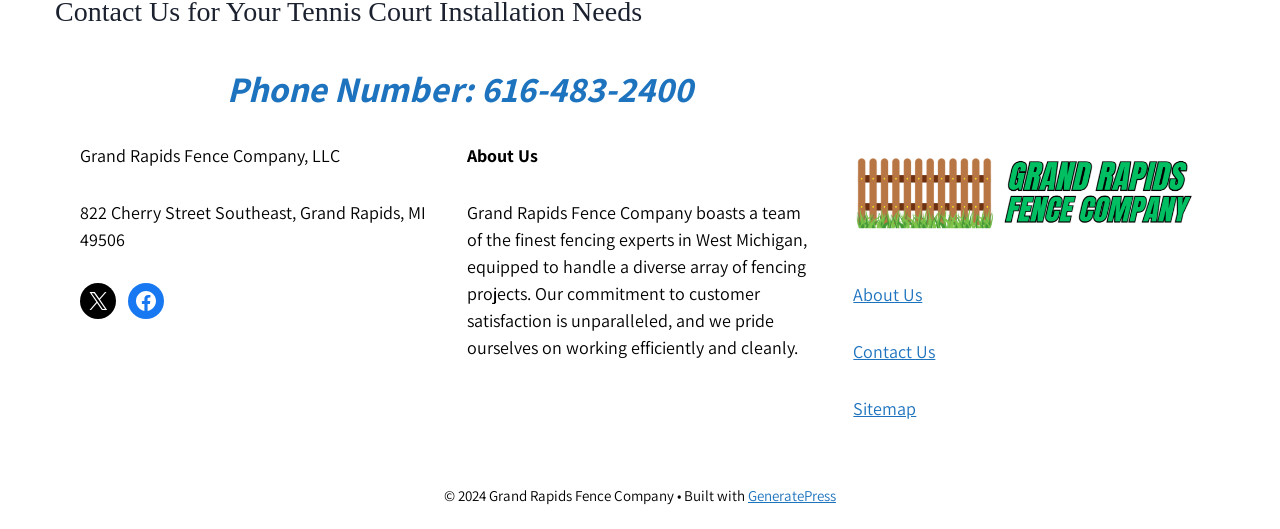What is the company's commitment to customers?
Please respond to the question with a detailed and thorough explanation.

The company's commitment to customers is mentioned in the 'About Us' section, where it is stated that 'Our commitment to customer satisfaction is unparalleled'.